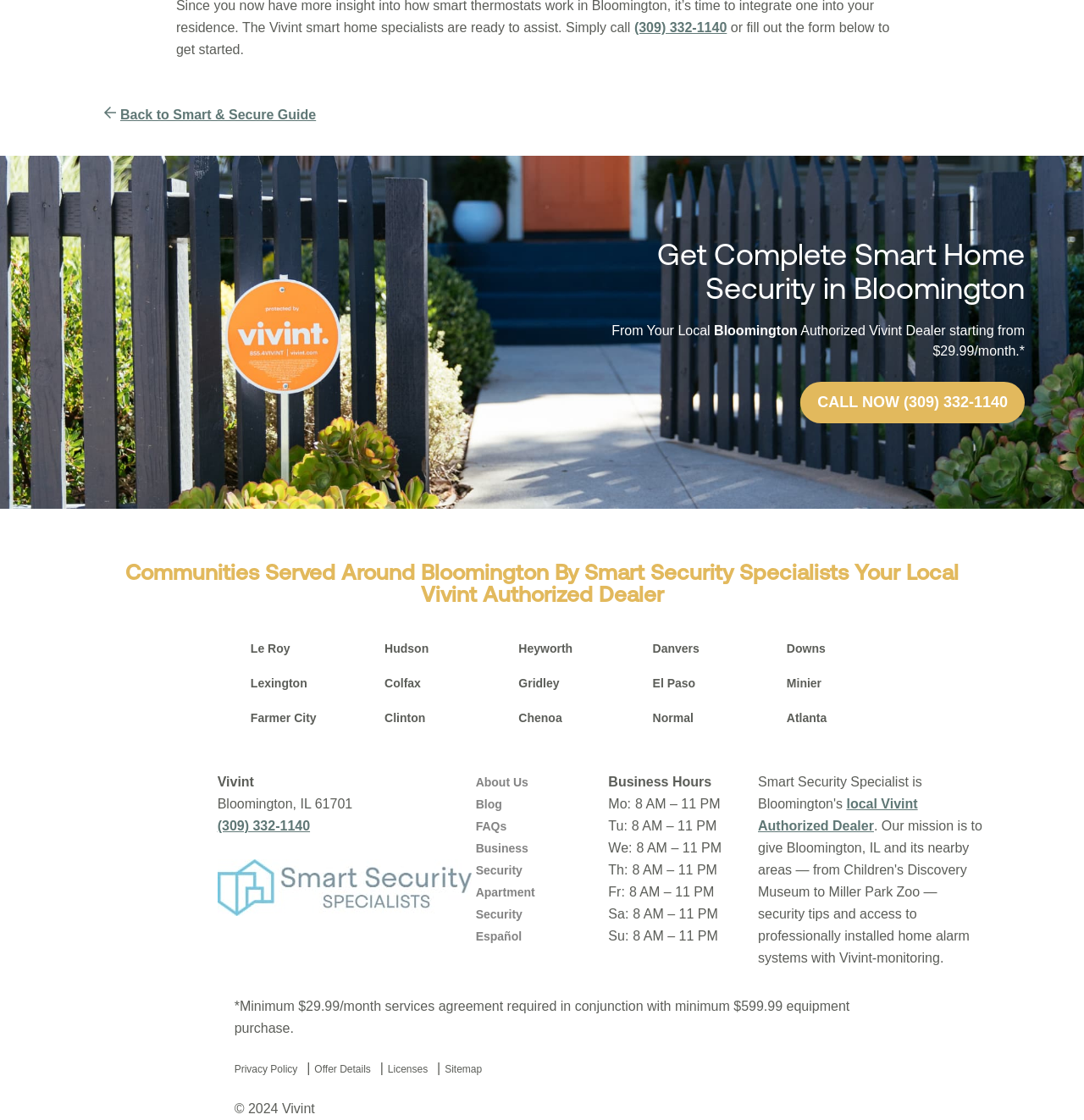What is the name of the company offering smart home security services?
Please answer the question with a single word or phrase, referencing the image.

Vivint